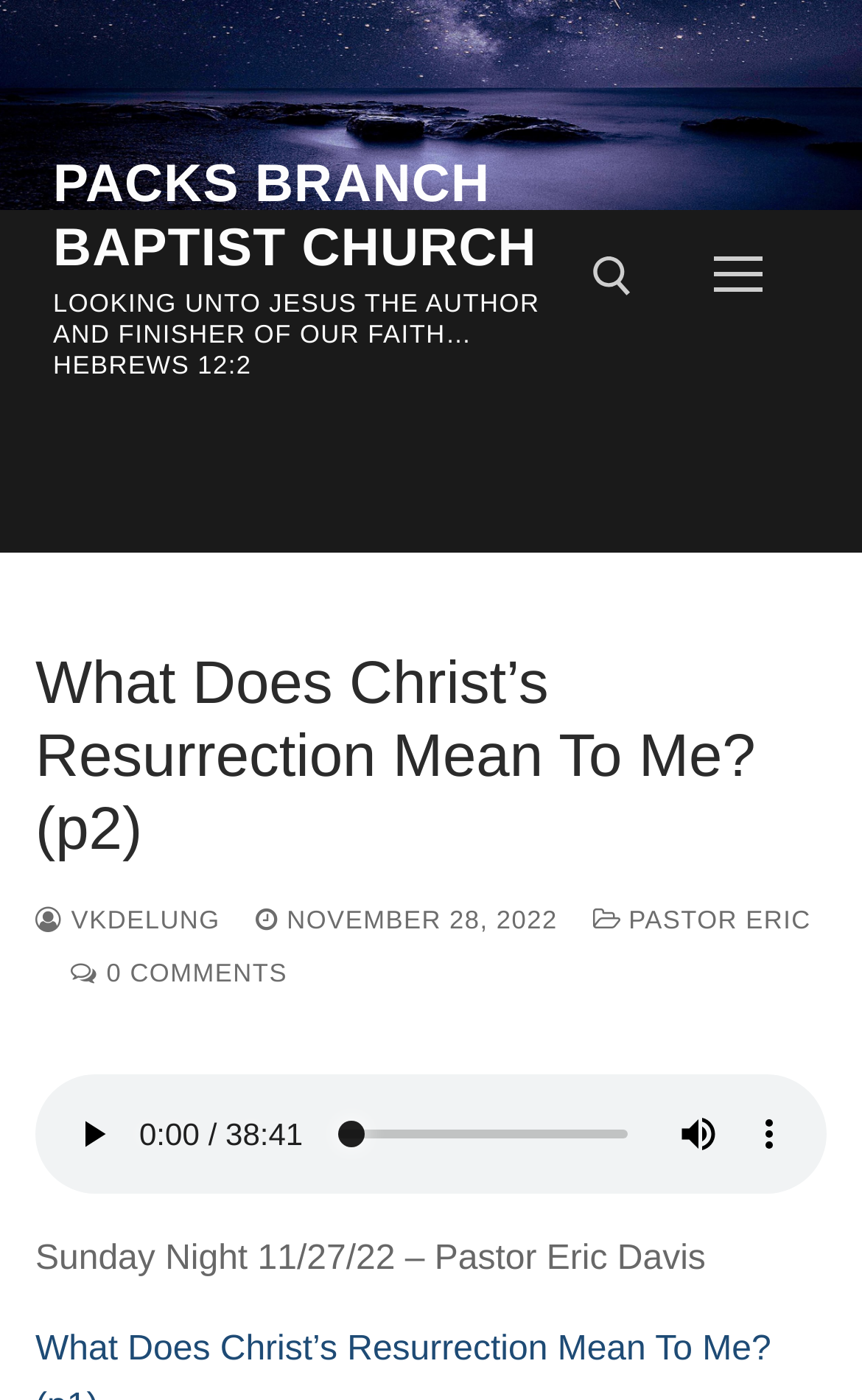Please determine the bounding box coordinates of the element's region to click for the following instruction: "Submit search".

[0.569, 0.33, 0.717, 0.396]